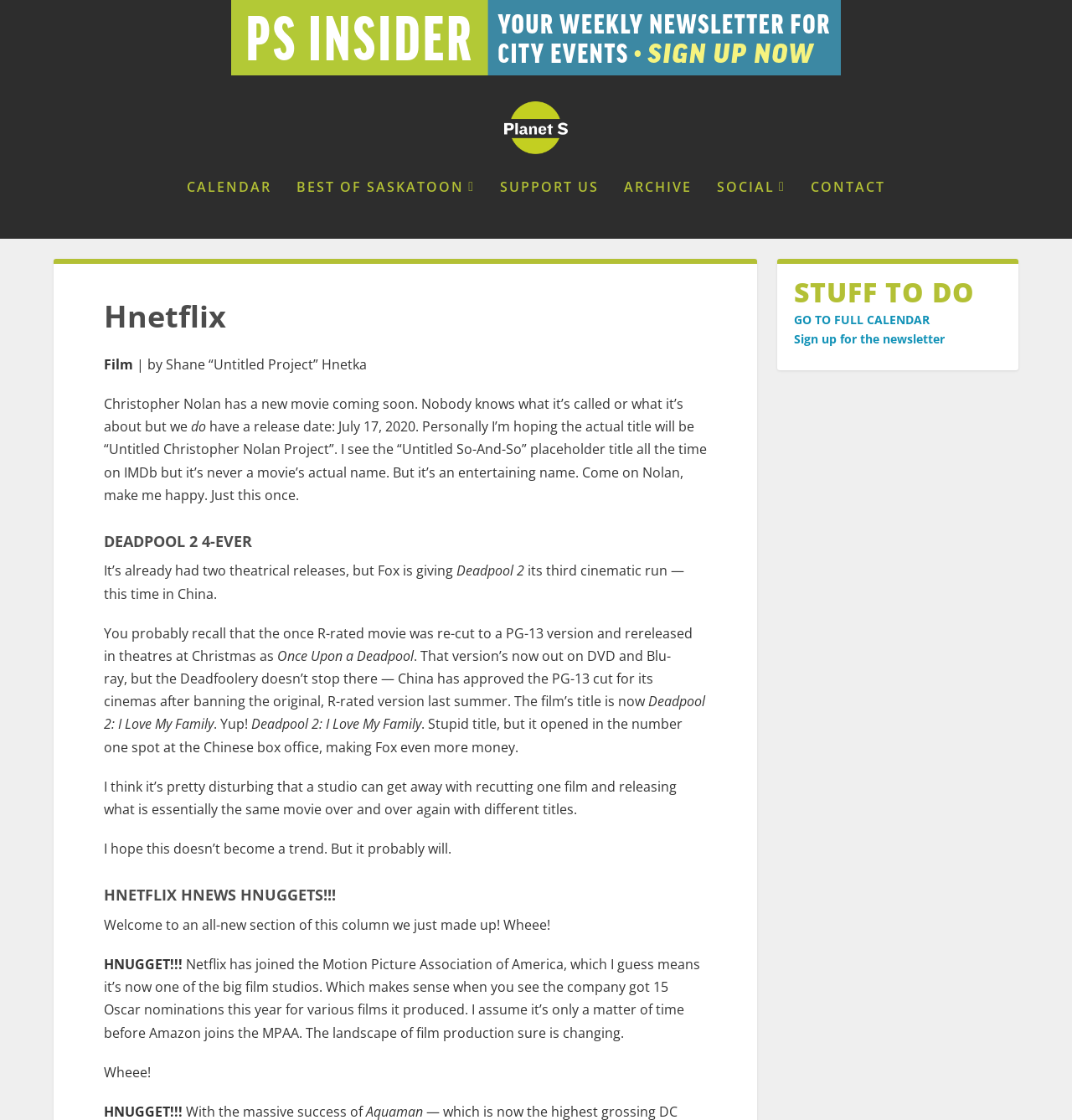Generate a thorough caption detailing the webpage content.

The webpage is a blog or news site focused on film and entertainment, with a title "Hnetflix | Planet S". At the top, there is an advertisement banner with an image. Below the advertisement, there is a navigation menu with links to "Planet S", "CALENDAR", "BEST OF SASKATOON", "SUPPORT US", "ARCHIVE", "SOCIAL", and "CONTACT".

On the left side of the page, there is a heading "Hnetflix" followed by a subheading "Film" and an article about Christopher Nolan's upcoming movie. The article discusses the release date and the author's hope for the movie's title.

Below the article, there is another heading "DEADPOOL 2 4-EVER" followed by an article about the movie Deadpool 2, which has been re-released in China with a PG-13 rating. The article discusses the different versions of the movie and the author's opinion on the studio's decision to re-cut and re-release the film.

Further down the page, there is a heading "HNETFLIX HNEWS HNUGGETS!!!" followed by a section of short news articles or nuggets, including one about Netflix joining the Motion Picture Association of America.

On the right side of the page, there is a section titled "STUFF TO DO" with links to a full calendar and a newsletter sign-up.